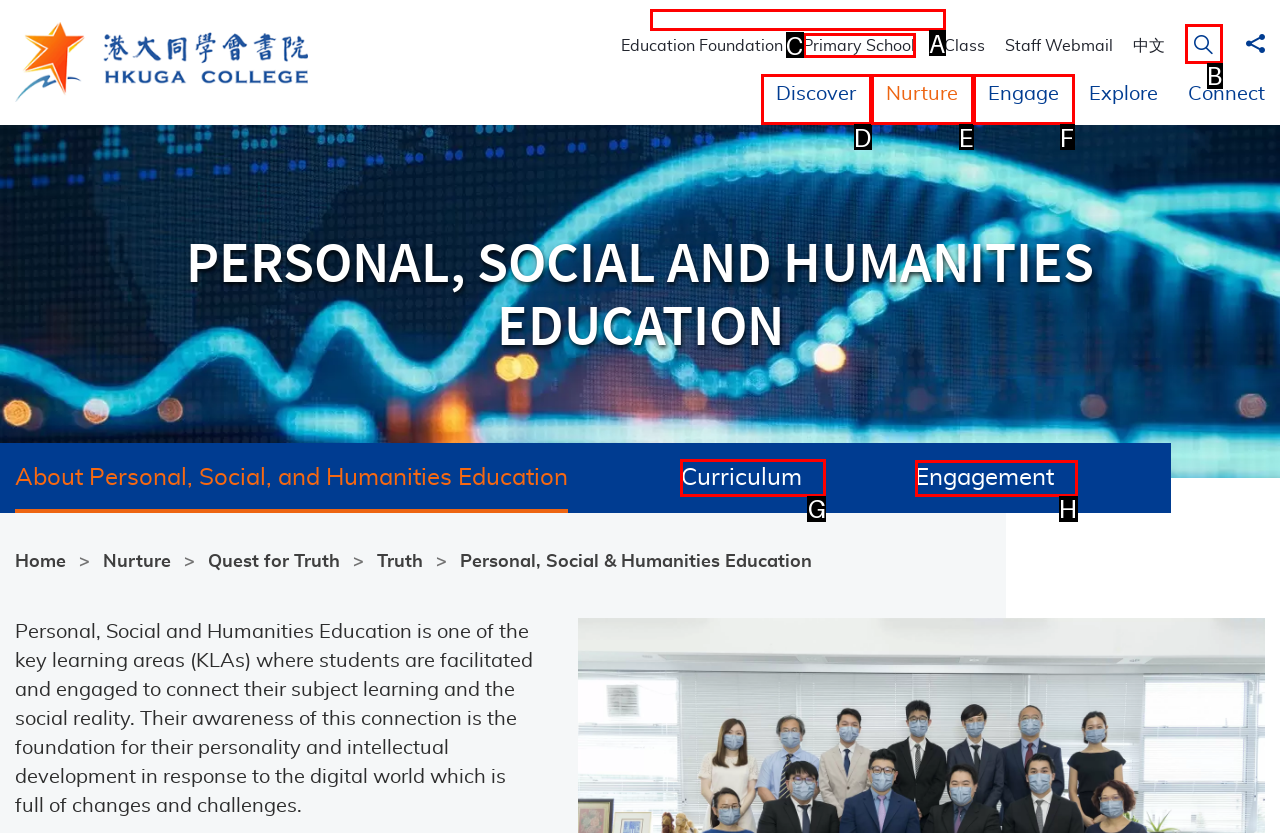Select the letter of the element you need to click to complete this task: explore the curriculum
Answer using the letter from the specified choices.

G